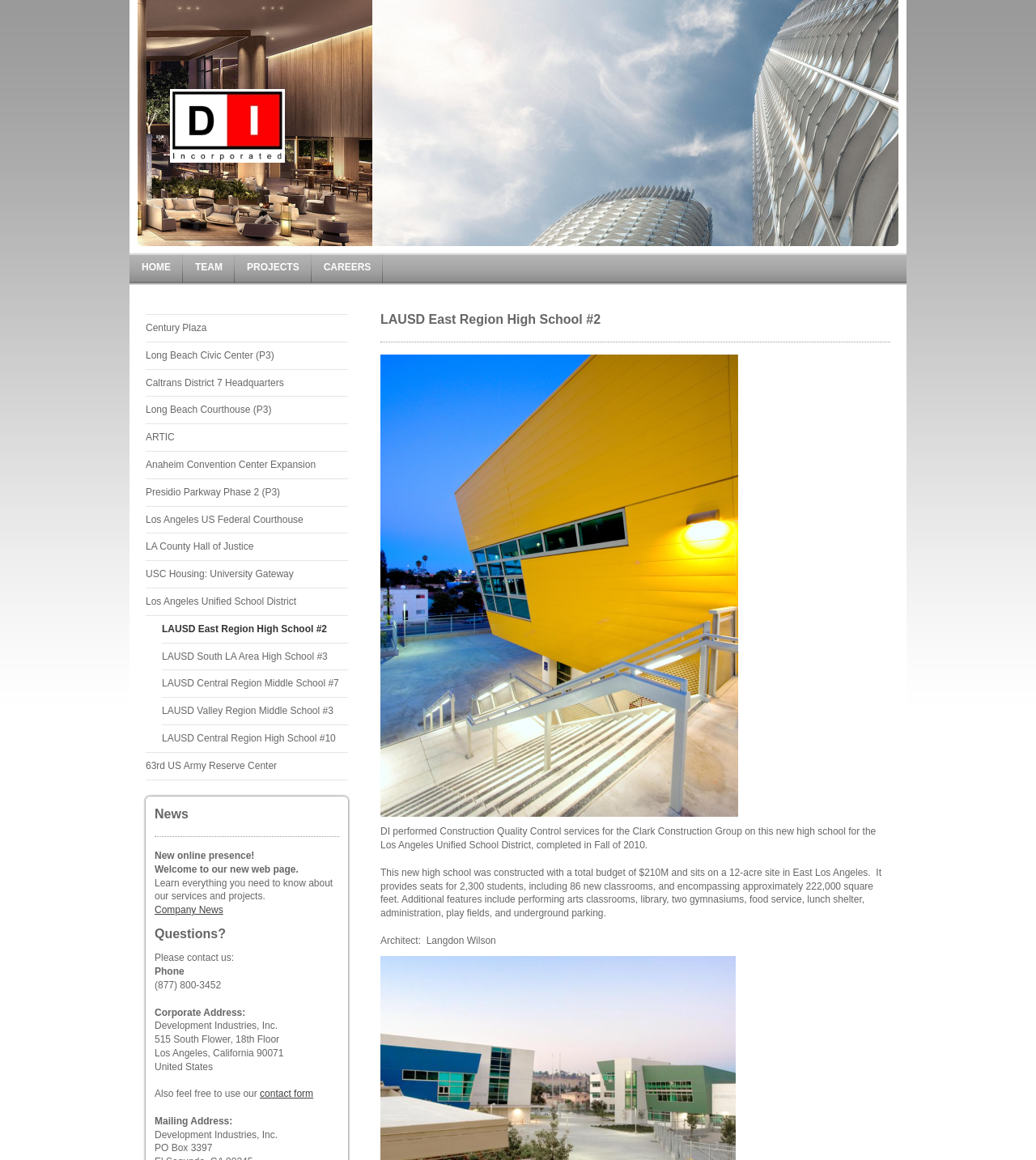What services does Development Industries, Inc. provide?
Please provide a single word or phrase answer based on the image.

Owner Representation, Construction, Management, Project Management